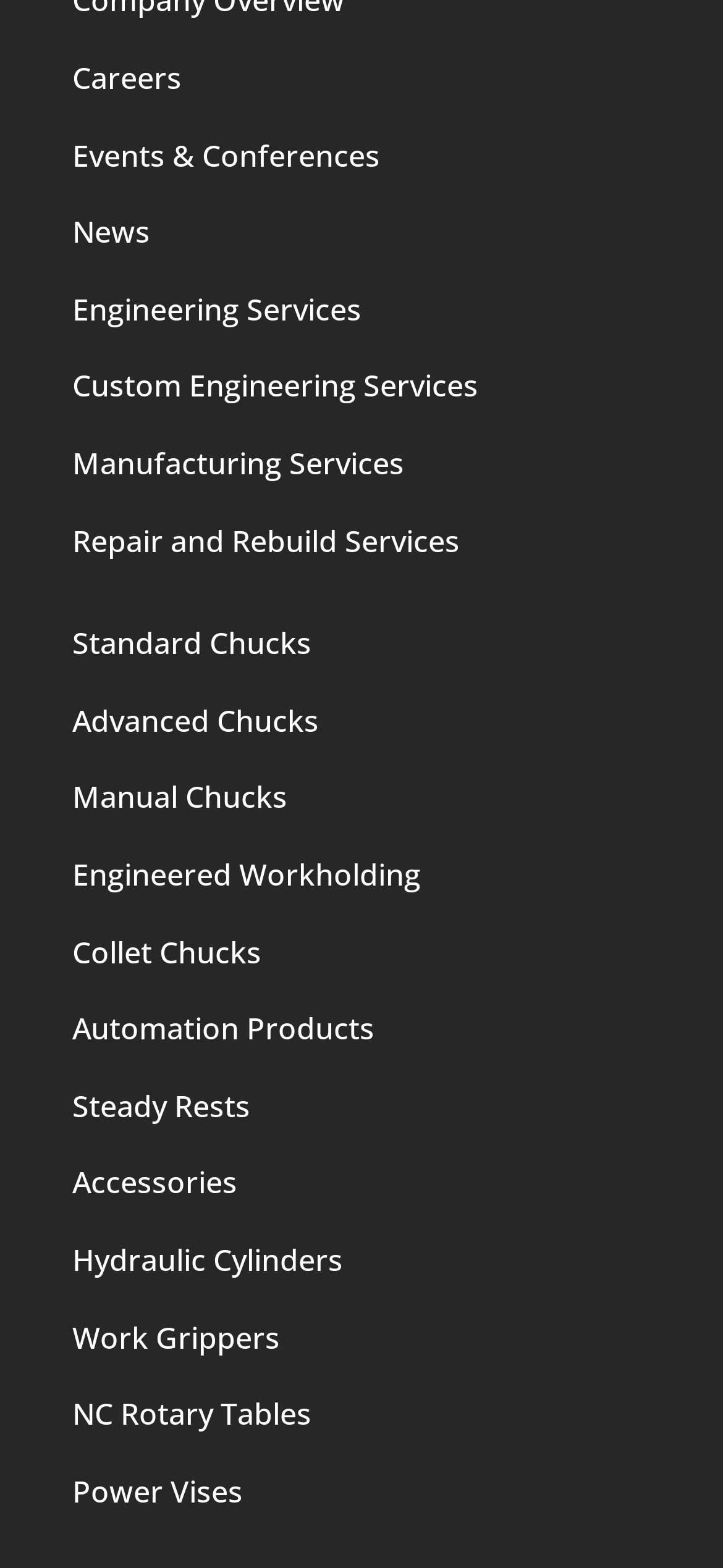Are there any links related to engineering services?
By examining the image, provide a one-word or phrase answer.

Yes